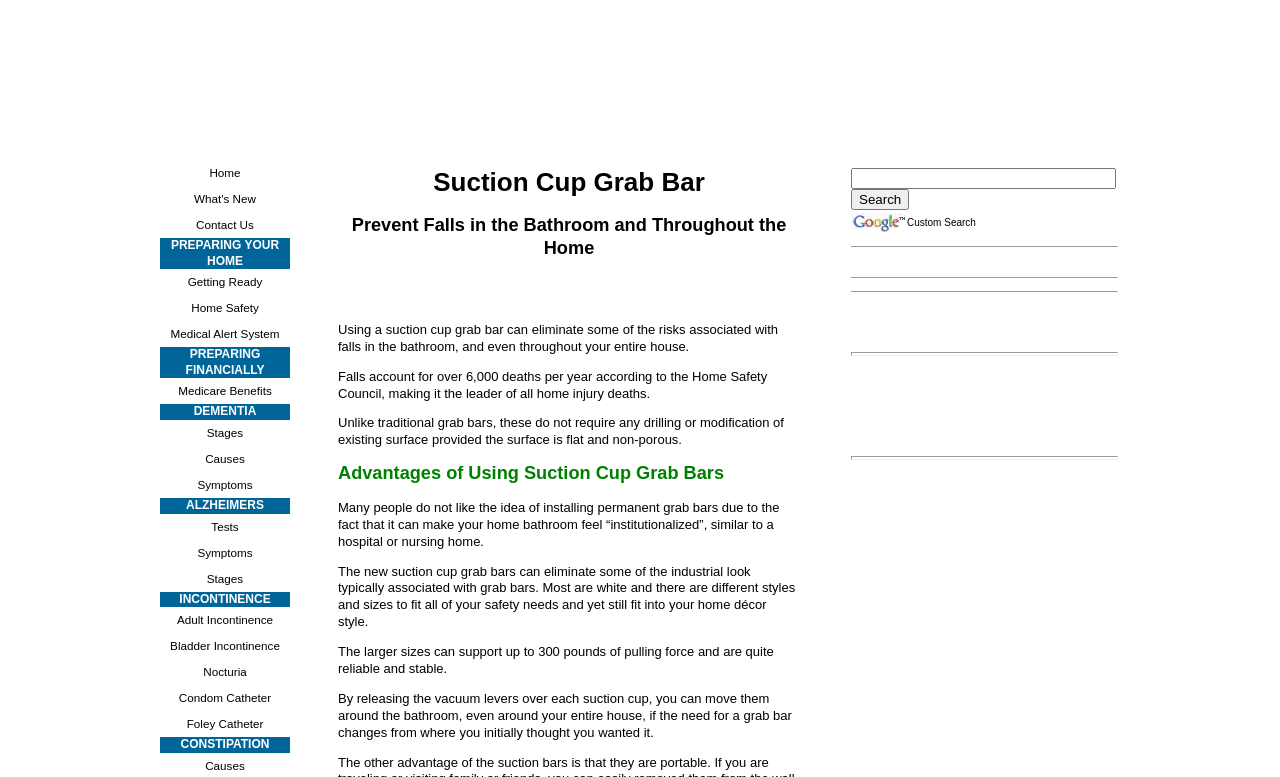What is the main purpose of suction cup grab bars?
Using the image provided, answer with just one word or phrase.

Prevent falls